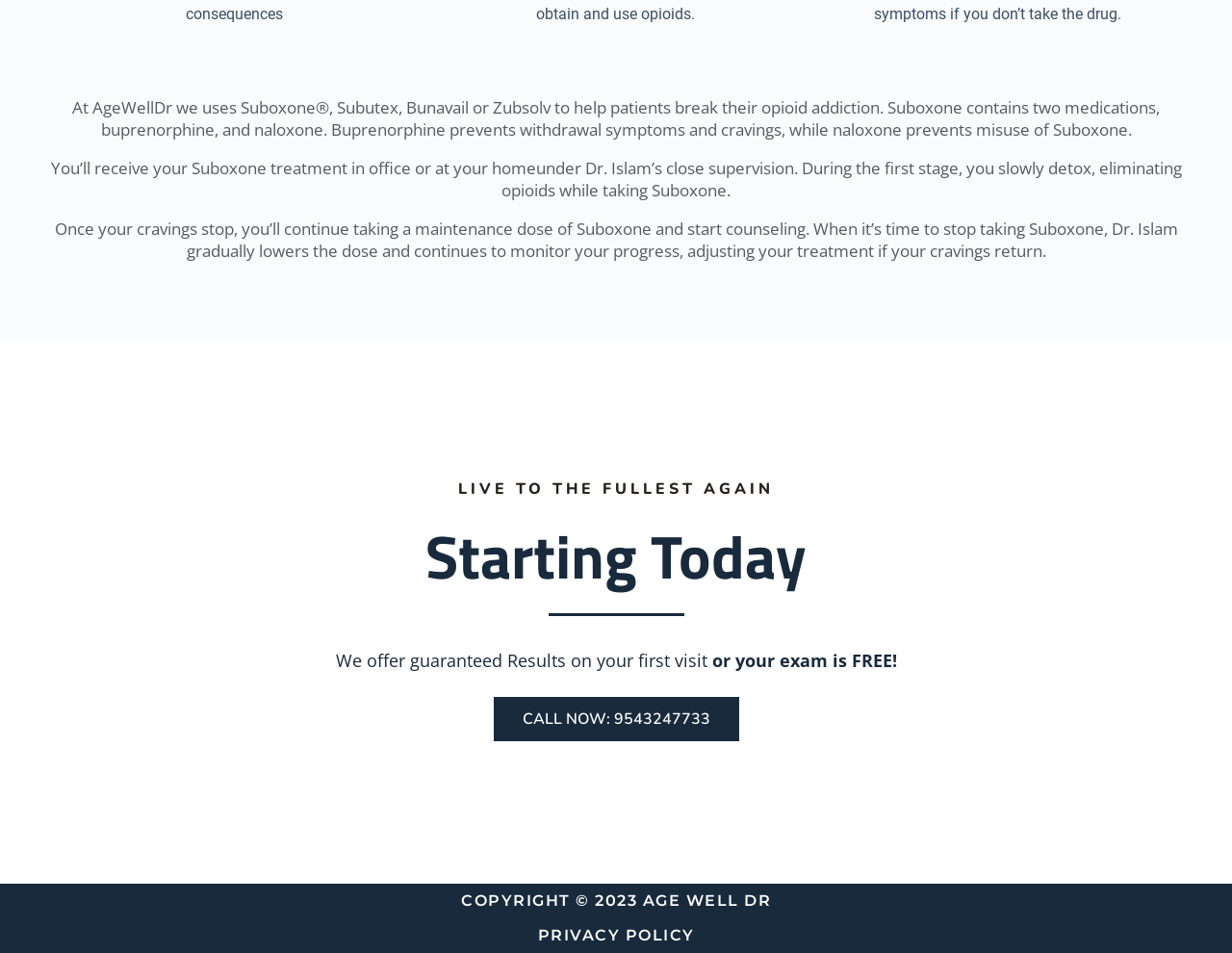For the element described, predict the bounding box coordinates as (top-left x, top-left y, bottom-right x, bottom-right y). All values should be between 0 and 1. Element description: CALL NOW: 9543247733

[0.4, 0.731, 0.6, 0.778]